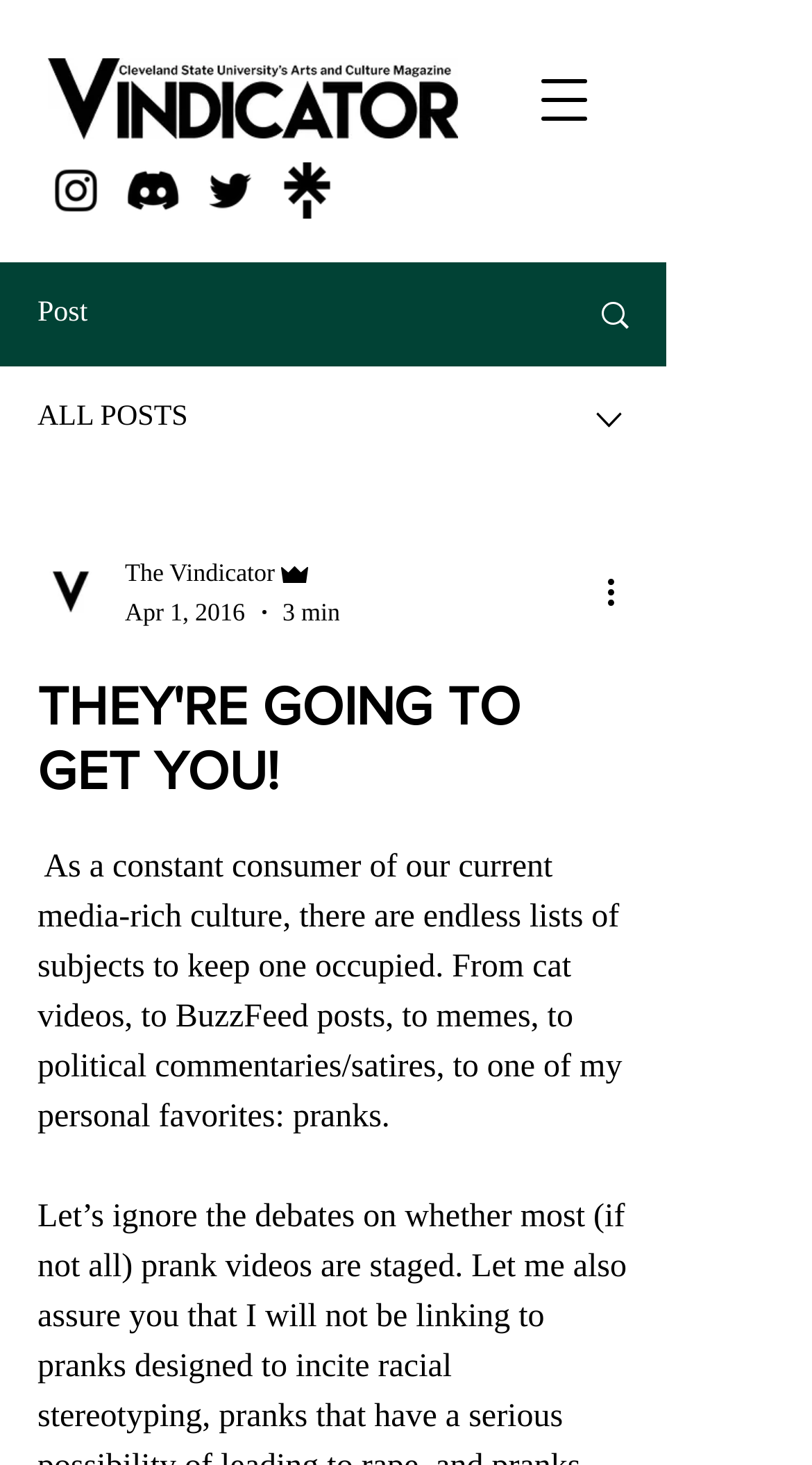Can you give a comprehensive explanation to the question given the content of the image?
What is the duration of the post?

I found a generic element with the text '3 min' which is likely to be the duration of the post, as it is located near the post title and author information.